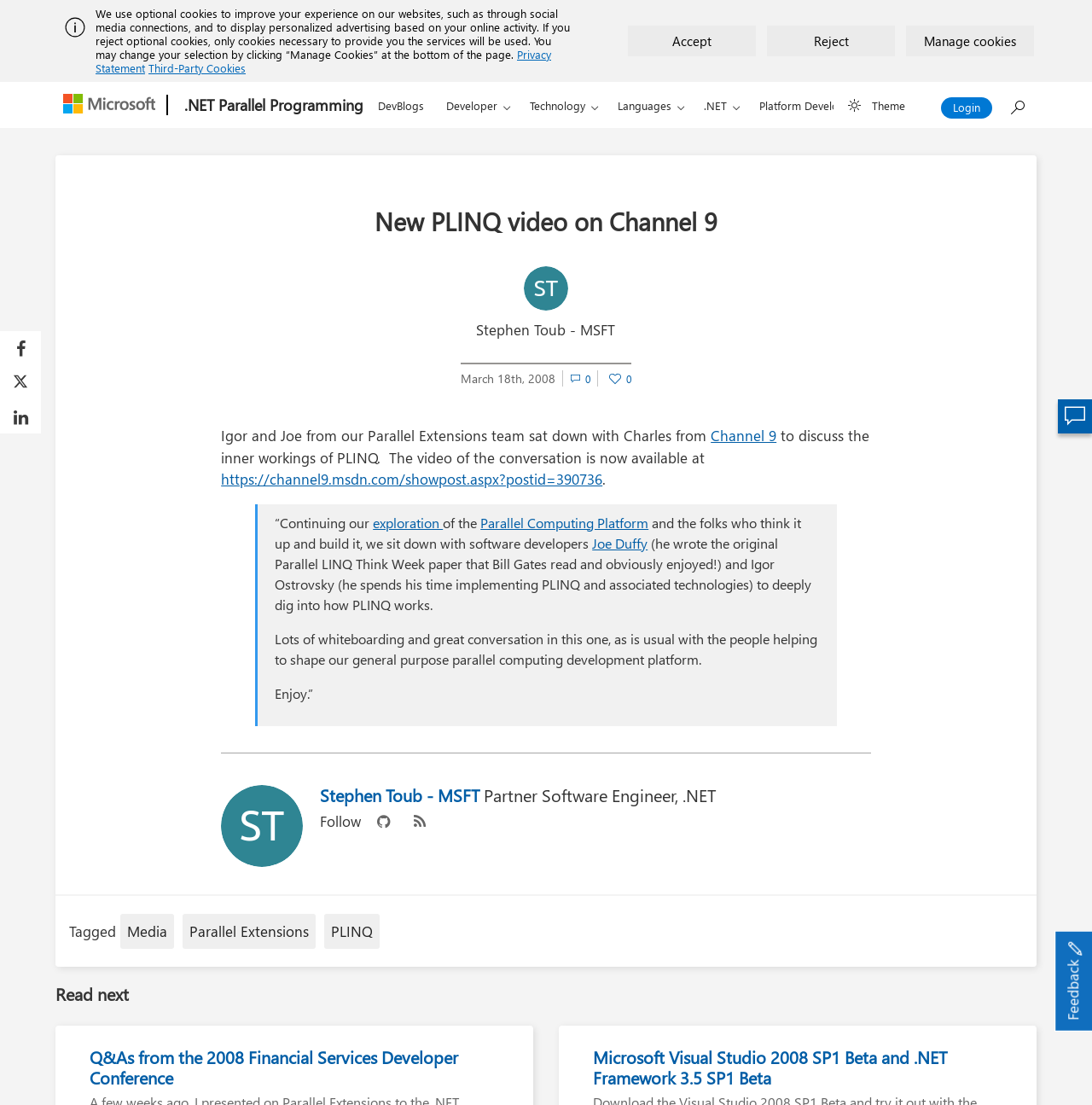What is the purpose of the buttons at the bottom of the page?
Using the information from the image, give a concise answer in one word or a short phrase.

Manage cookies